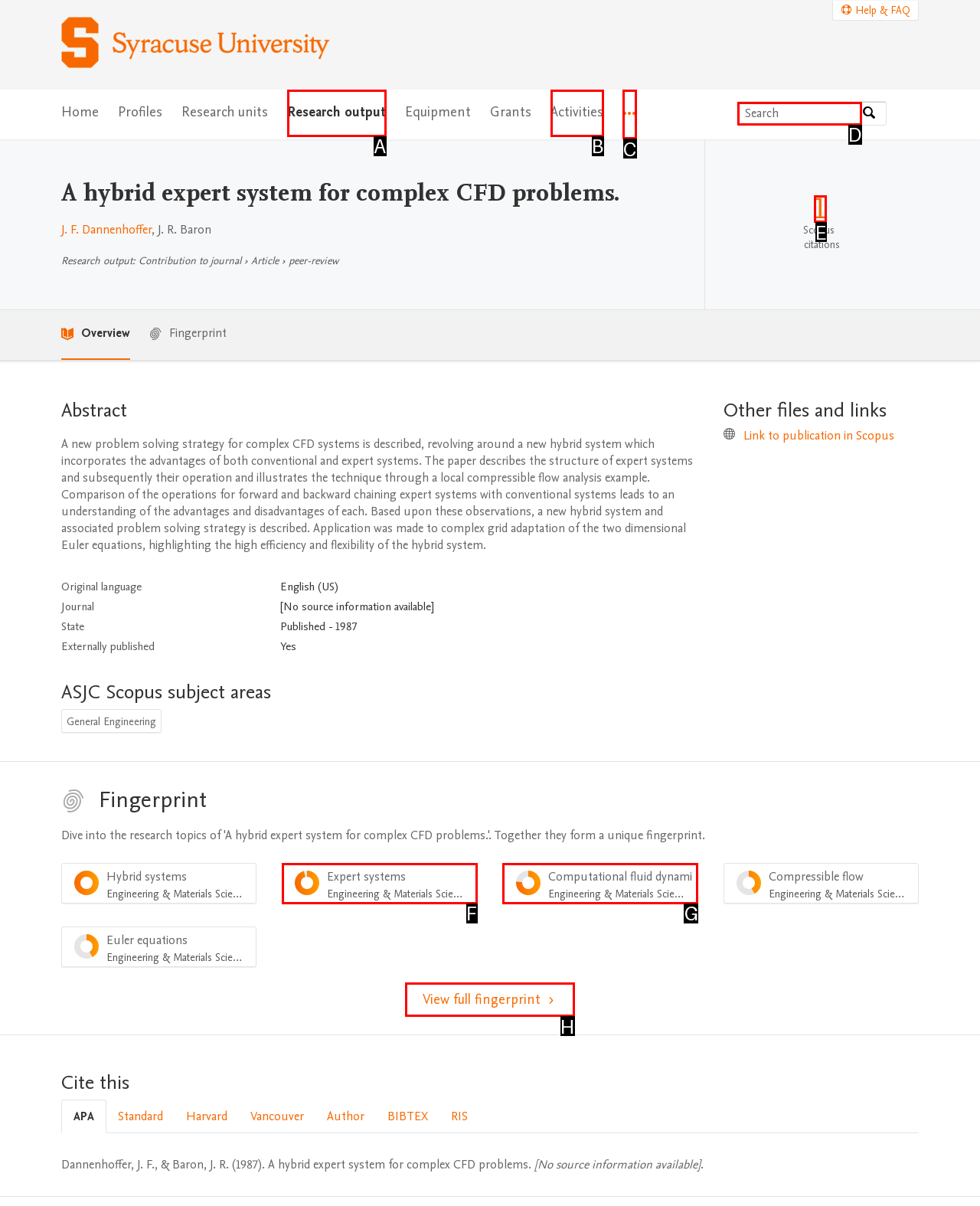Tell me the letter of the UI element to click in order to accomplish the following task: View full fingerprint
Answer with the letter of the chosen option from the given choices directly.

H